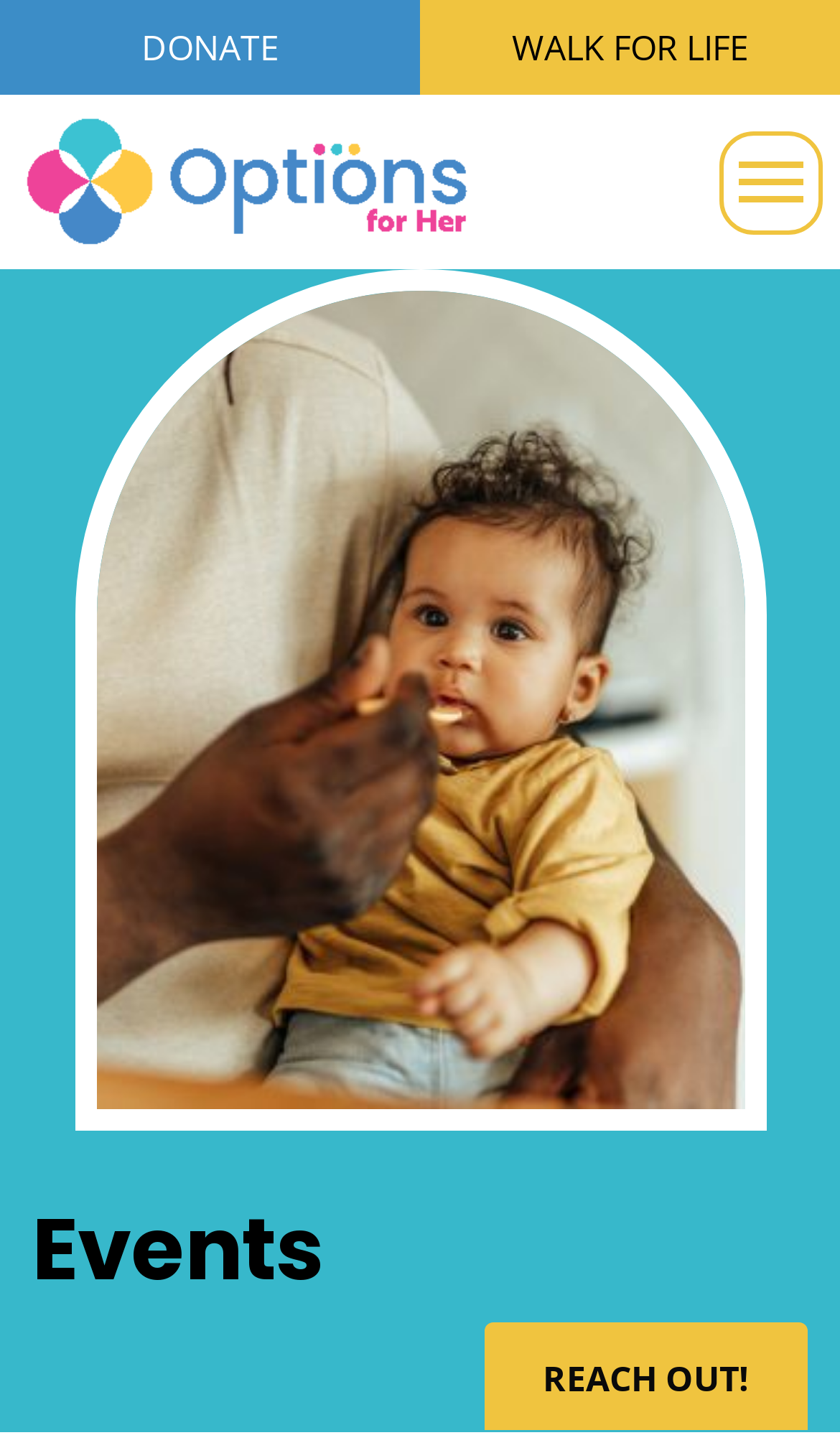Provide the bounding box coordinates for the UI element that is described by this text: "Donate". The coordinates should be in the form of four float numbers between 0 and 1: [left, top, right, bottom].

[0.0, 0.0, 0.5, 0.065]